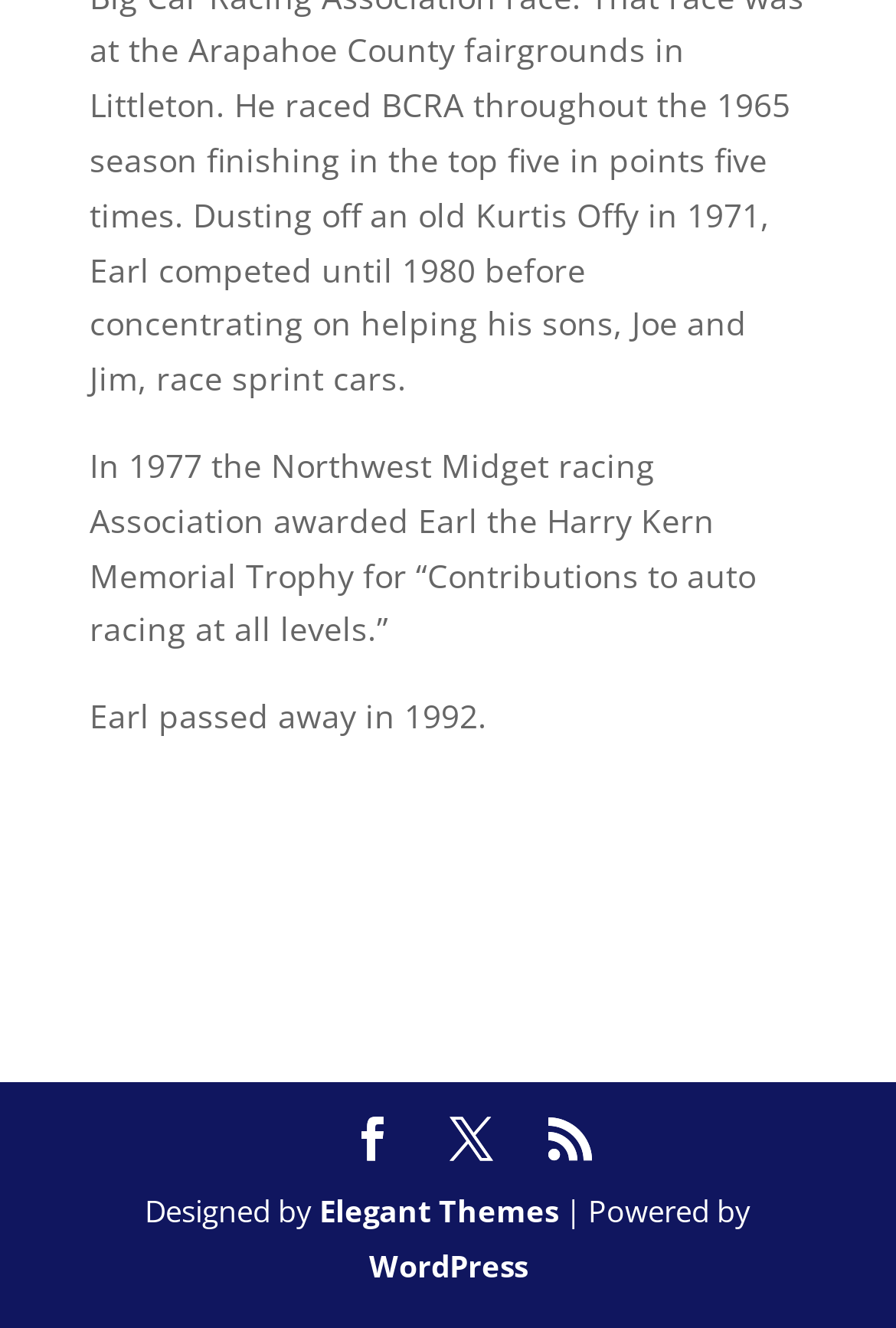Provide a single word or phrase to answer the given question: 
What platform powers the website?

WordPress